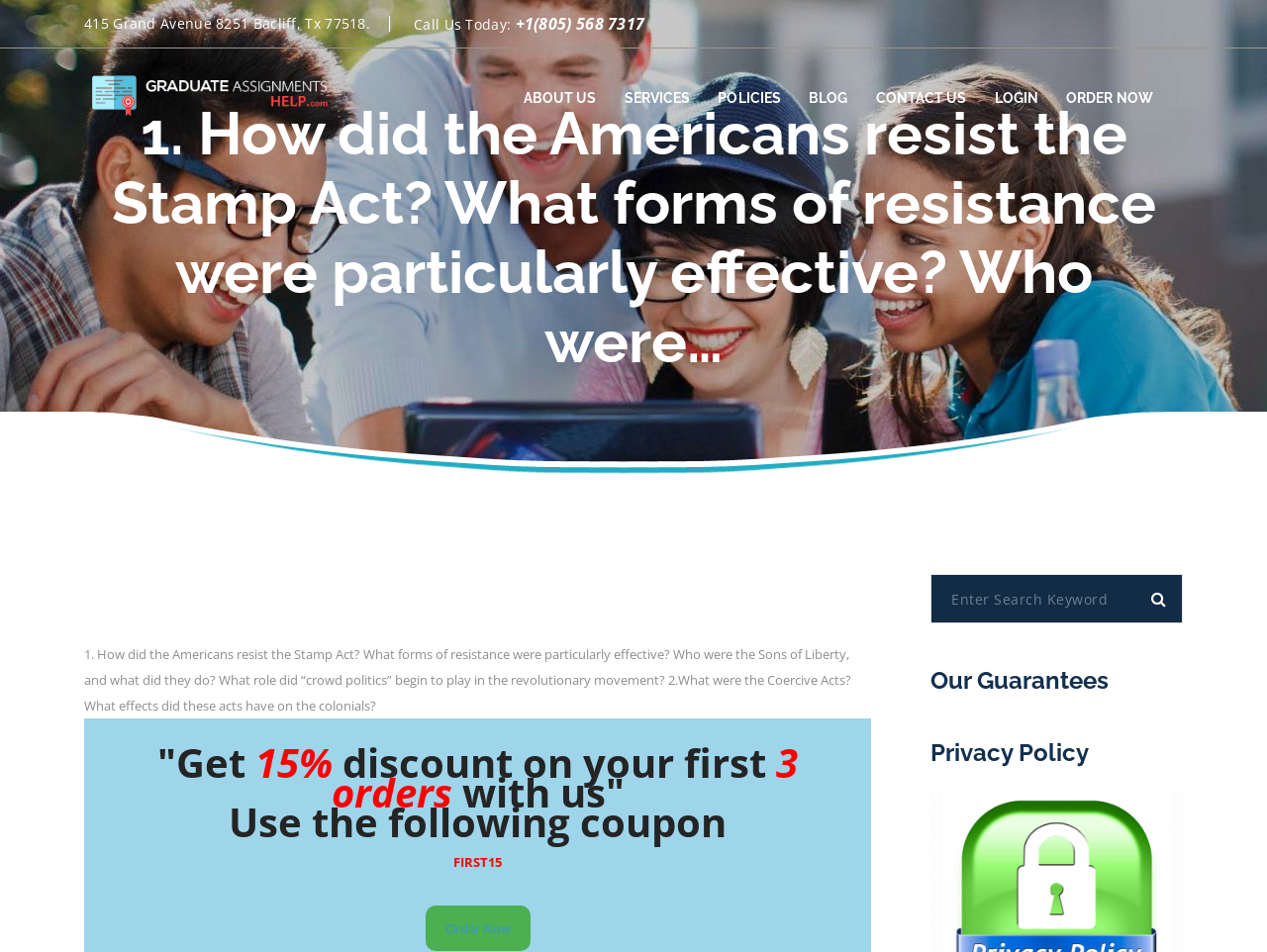What is the name of the company?
Please provide a detailed and comprehensive answer to the question.

I found the company name by looking at the link element at the top of the page, which contains the company's name, and also by looking at the image element next to it, which has the same name.